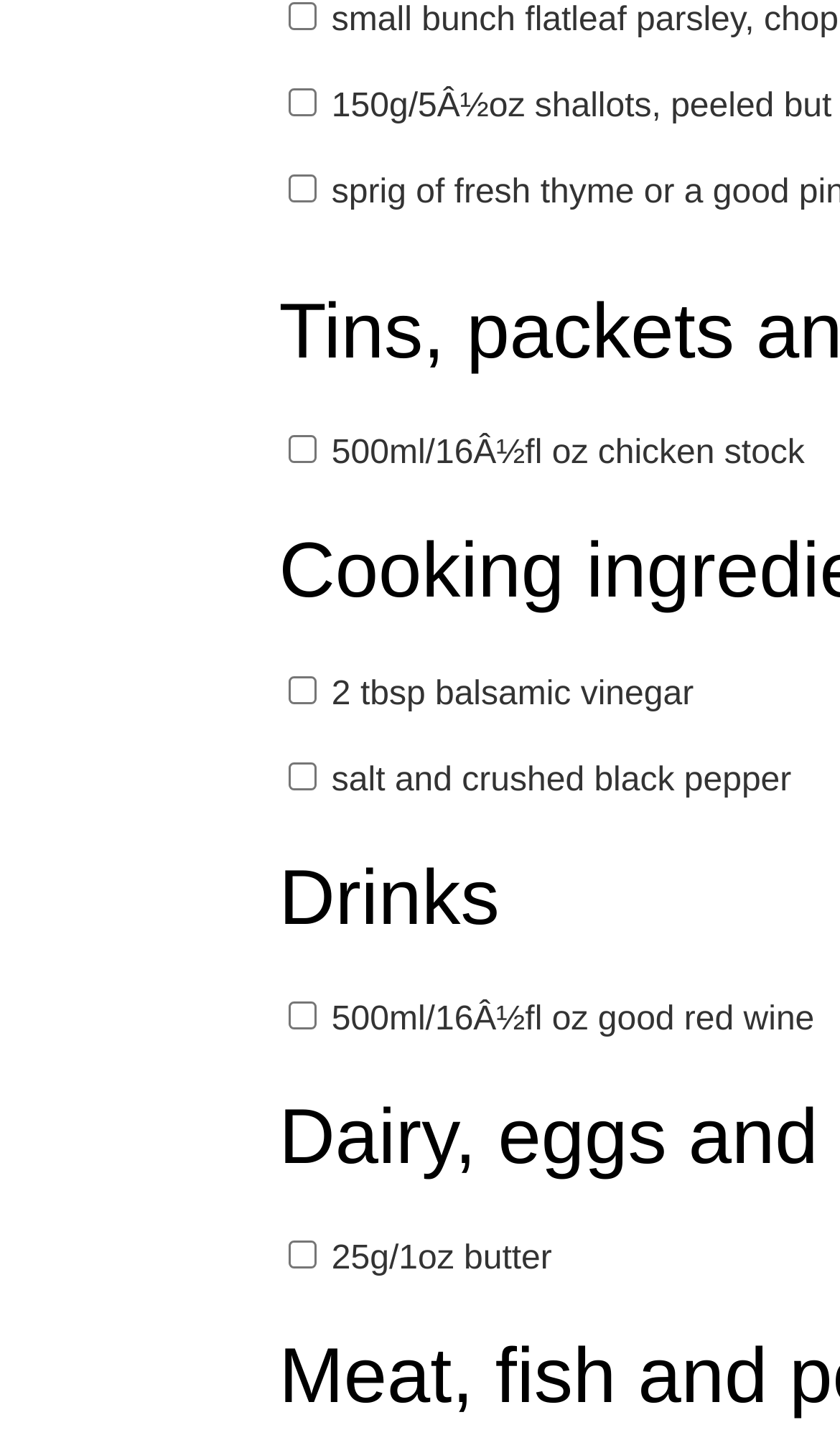Determine the bounding box coordinates for the area you should click to complete the following instruction: "Choose 150g/5½oz shallots".

[0.342, 0.061, 0.376, 0.08]